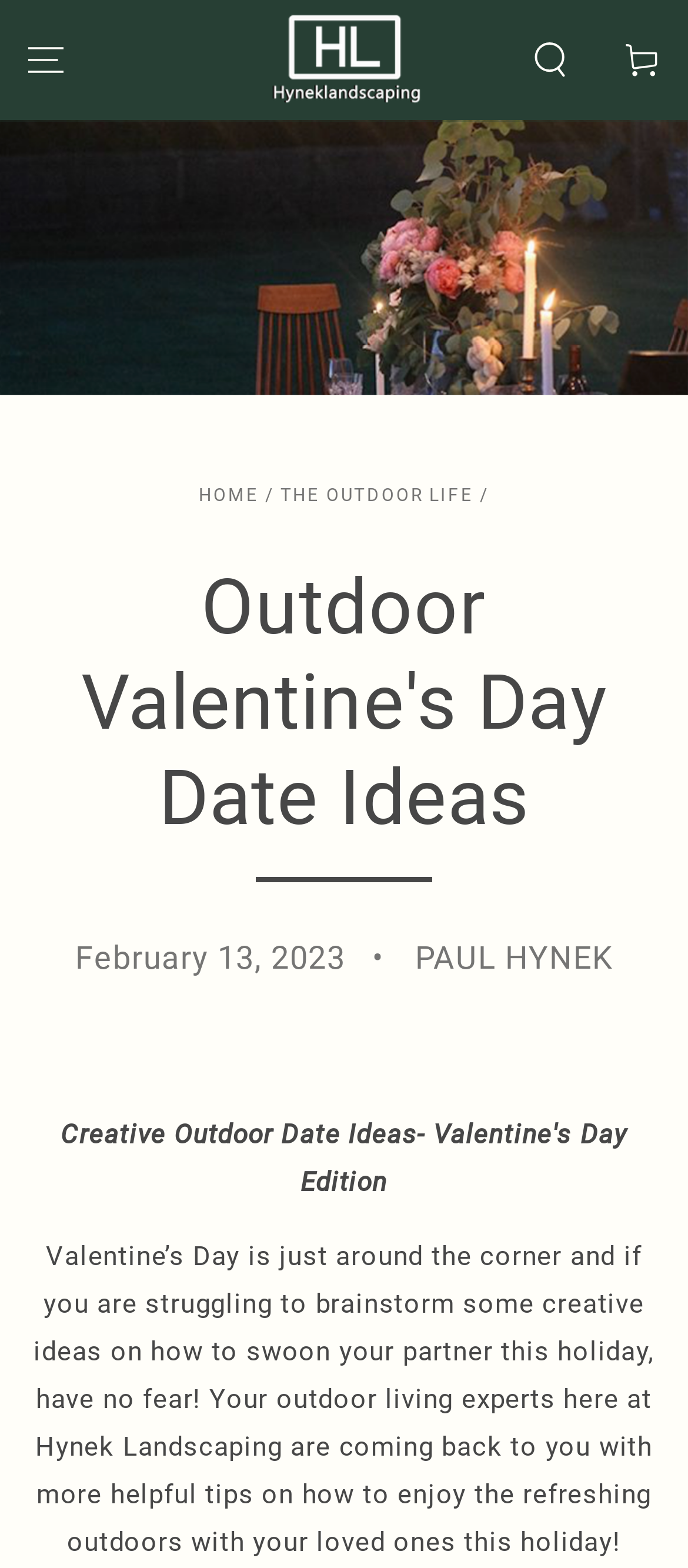When was the article published?
Using the information presented in the image, please offer a detailed response to the question.

I found the publication date by examining the time element in the header section, which contained a static text element with the date 'February 13, 2023'.